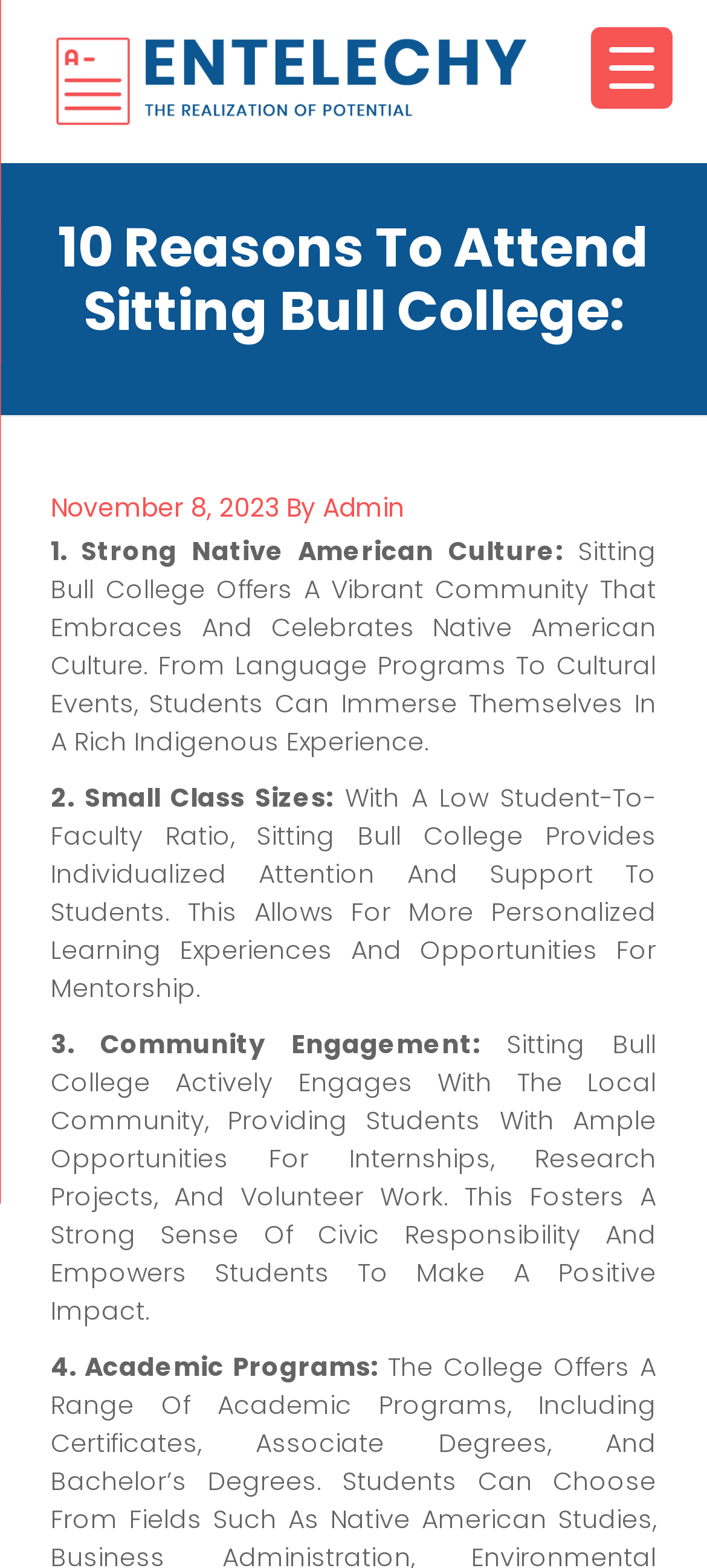Extract the bounding box coordinates for the UI element described as: "November 8, 2023November 8, 2023".

[0.072, 0.312, 0.395, 0.335]